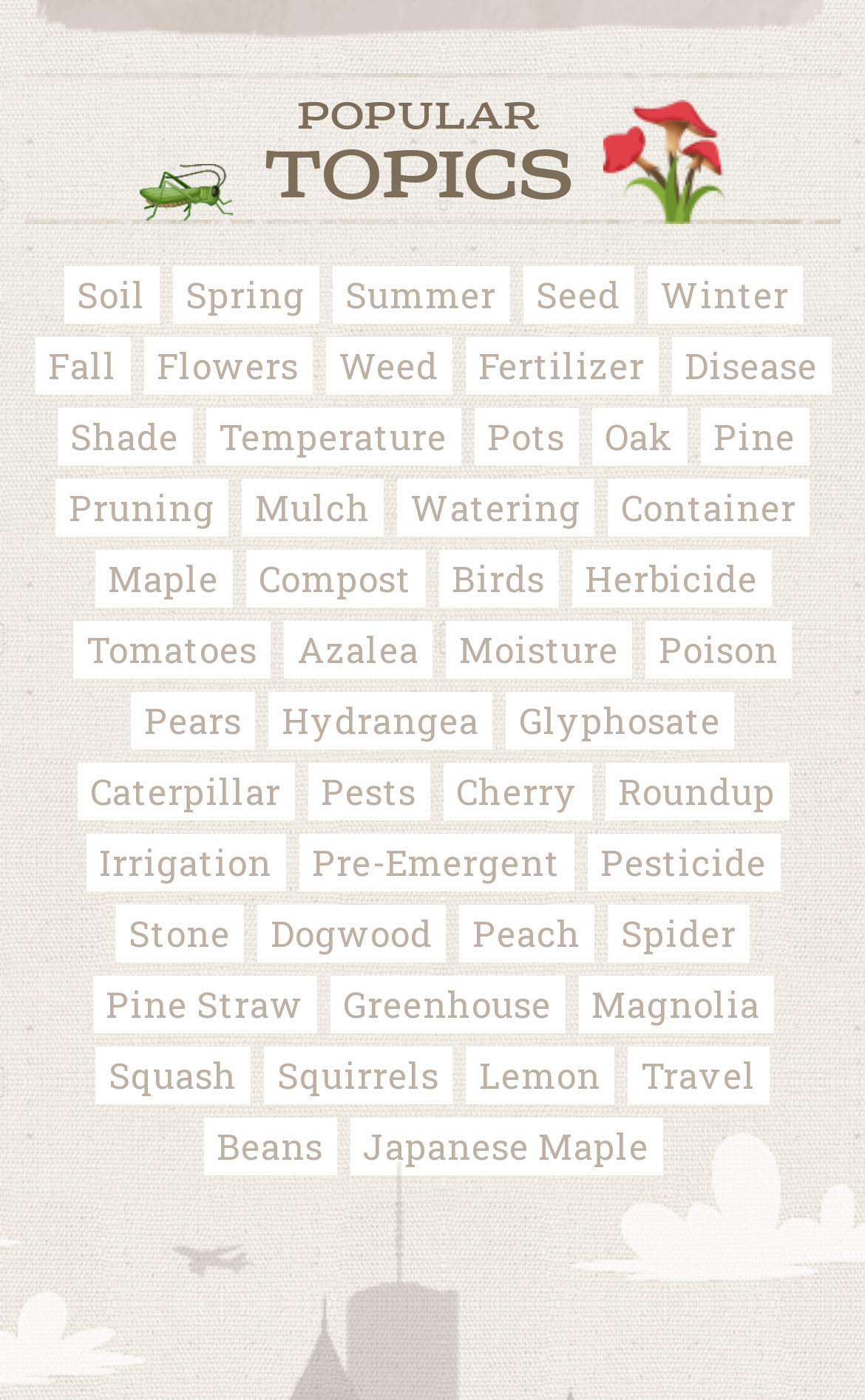Can you provide the bounding box coordinates for the element that should be clicked to implement the instruction: "Click on Soil"?

[0.073, 0.189, 0.183, 0.231]